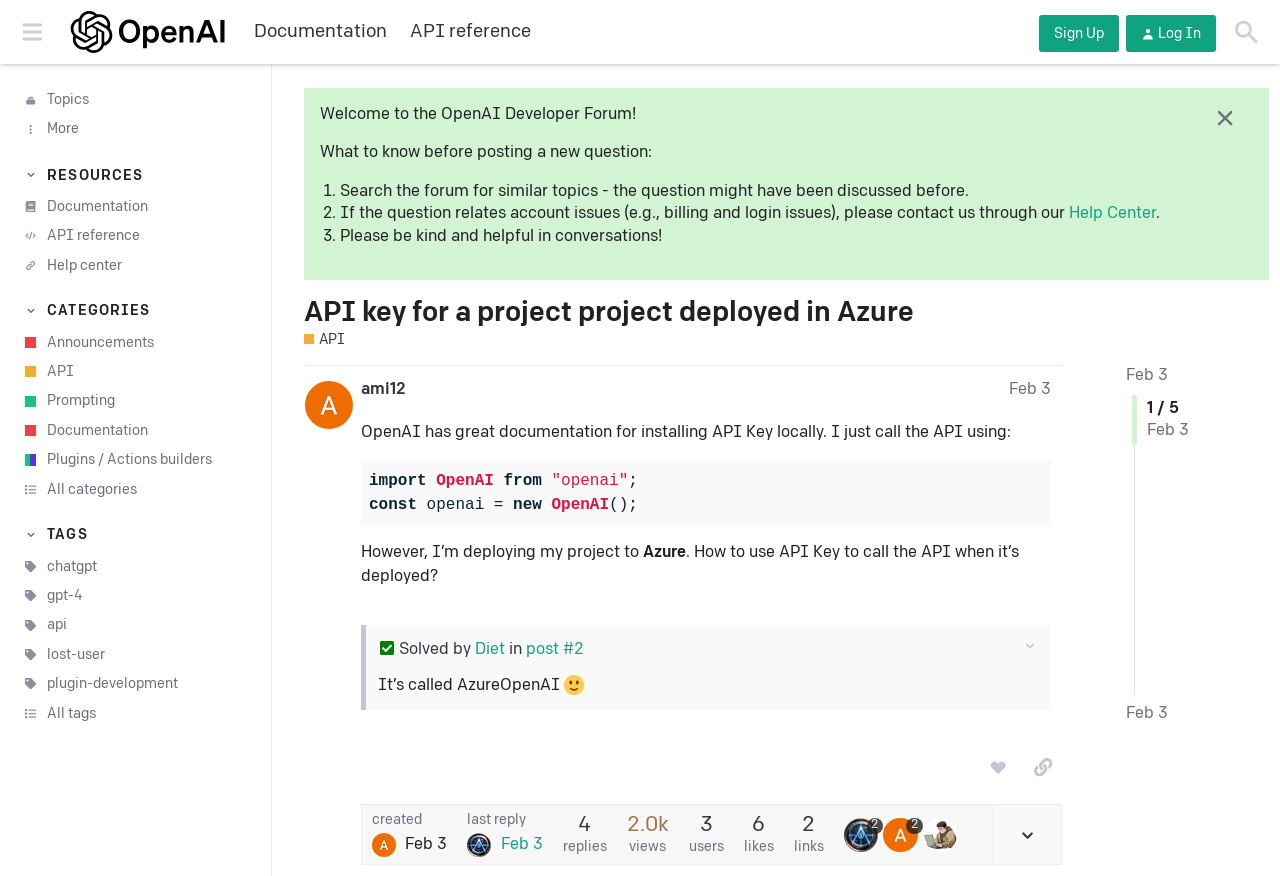Based on the provided description, "Help center", find the bounding box of the corresponding UI element in the screenshot.

[0.0, 0.286, 0.212, 0.32]